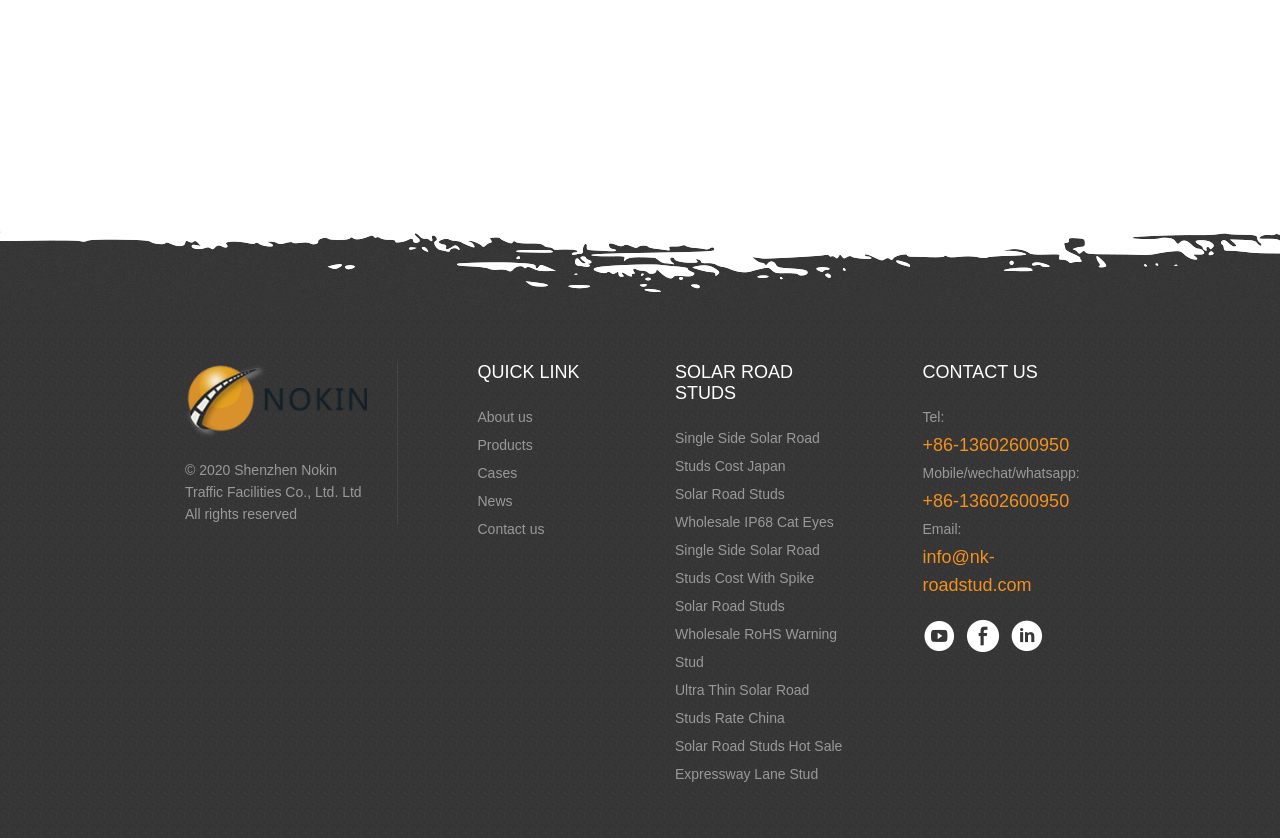What is the company name at the bottom of the page?
Using the visual information from the image, give a one-word or short-phrase answer.

Shenzhen Nokin Traffic Facilities Co., Ltd.